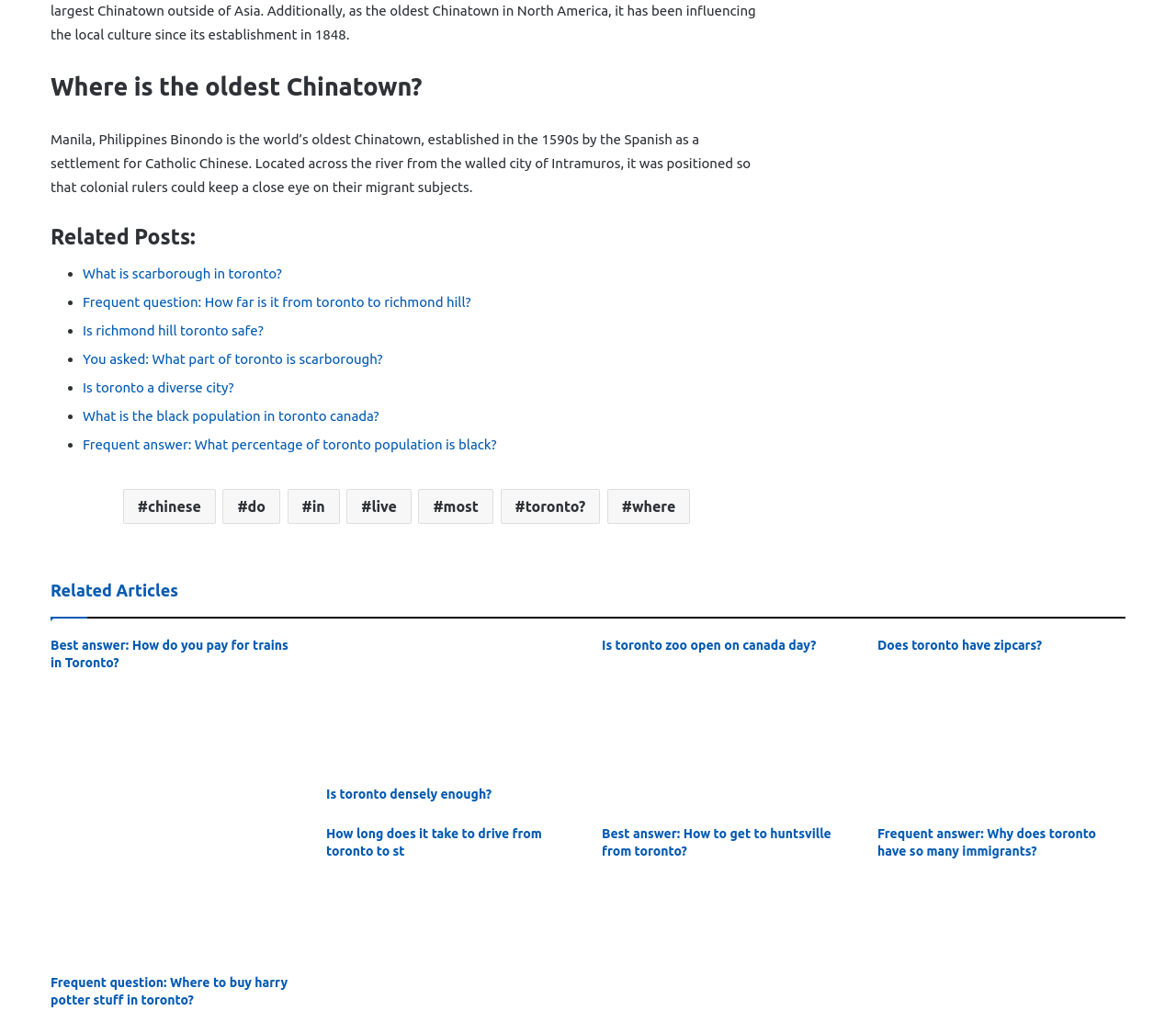What is the topic of the article 'Best answer: How do you pay for trains in Toronto?'?
Refer to the screenshot and answer in one word or phrase.

Paying for trains in Toronto